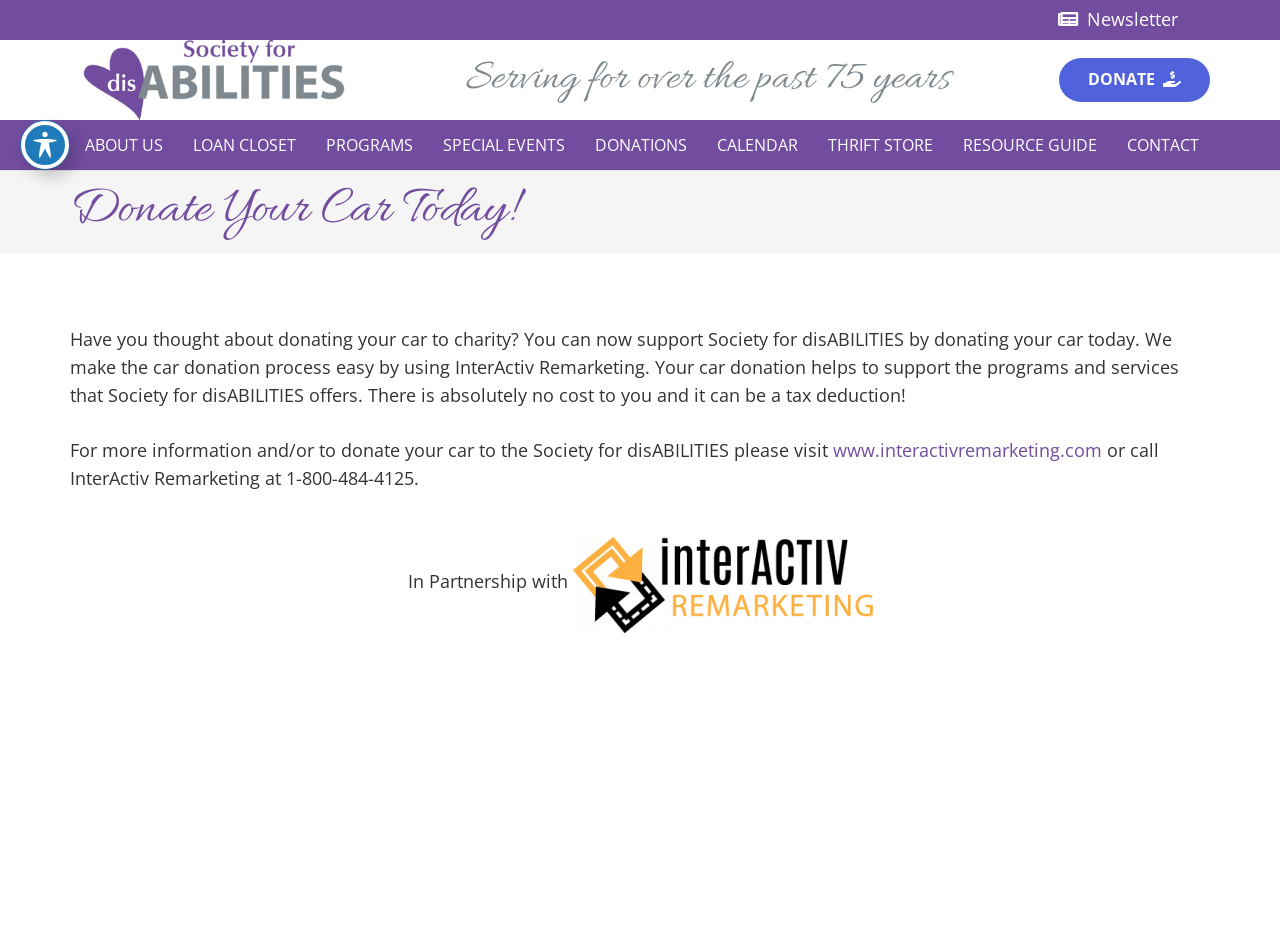Find the bounding box coordinates for the area that must be clicked to perform this action: "Learn more about the organization".

[0.055, 0.126, 0.139, 0.179]